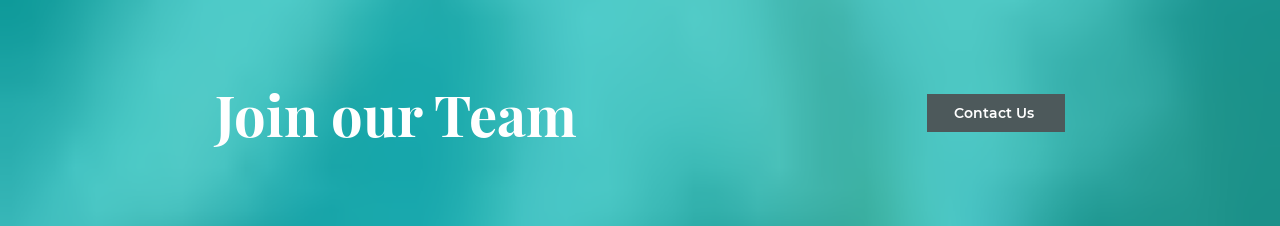Detail all significant aspects of the image you see.

The image features an inviting turquoise background that emphasizes the text "Join our Team," presented in a prominent, graceful font. This text serves as a call to action, encouraging potential applicants to consider joining the organization. To the right, there's a sleek button labeled "Contact Us," providing a straightforward pathway for interested individuals to reach out for more information. The overall design combines a modern aesthetic with clarity, reflecting a welcoming environment aimed at fostering professional growth and collaboration.